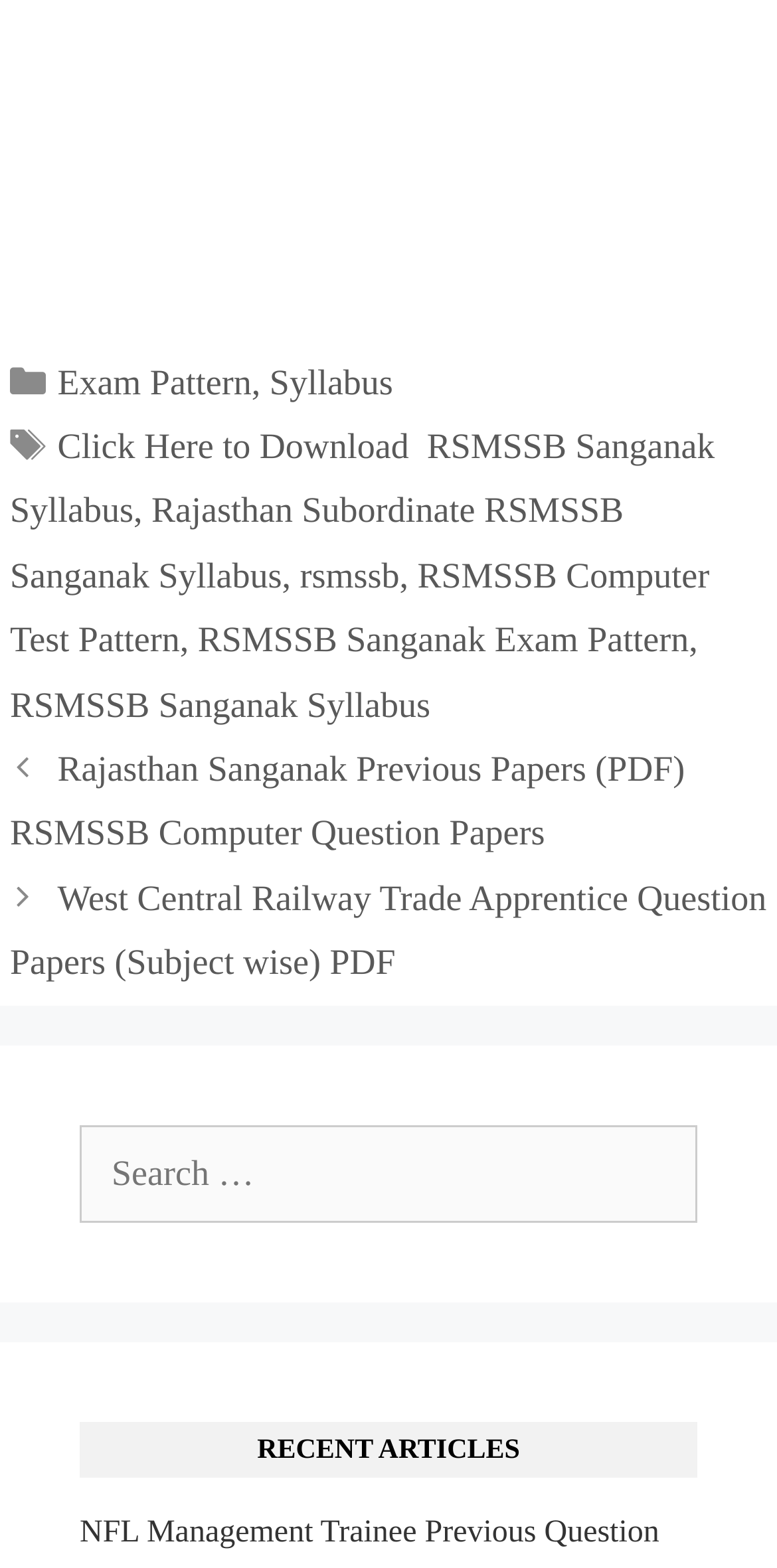Please find the bounding box coordinates of the element that needs to be clicked to perform the following instruction: "Read recent articles". The bounding box coordinates should be four float numbers between 0 and 1, represented as [left, top, right, bottom].

[0.103, 0.906, 0.897, 0.942]